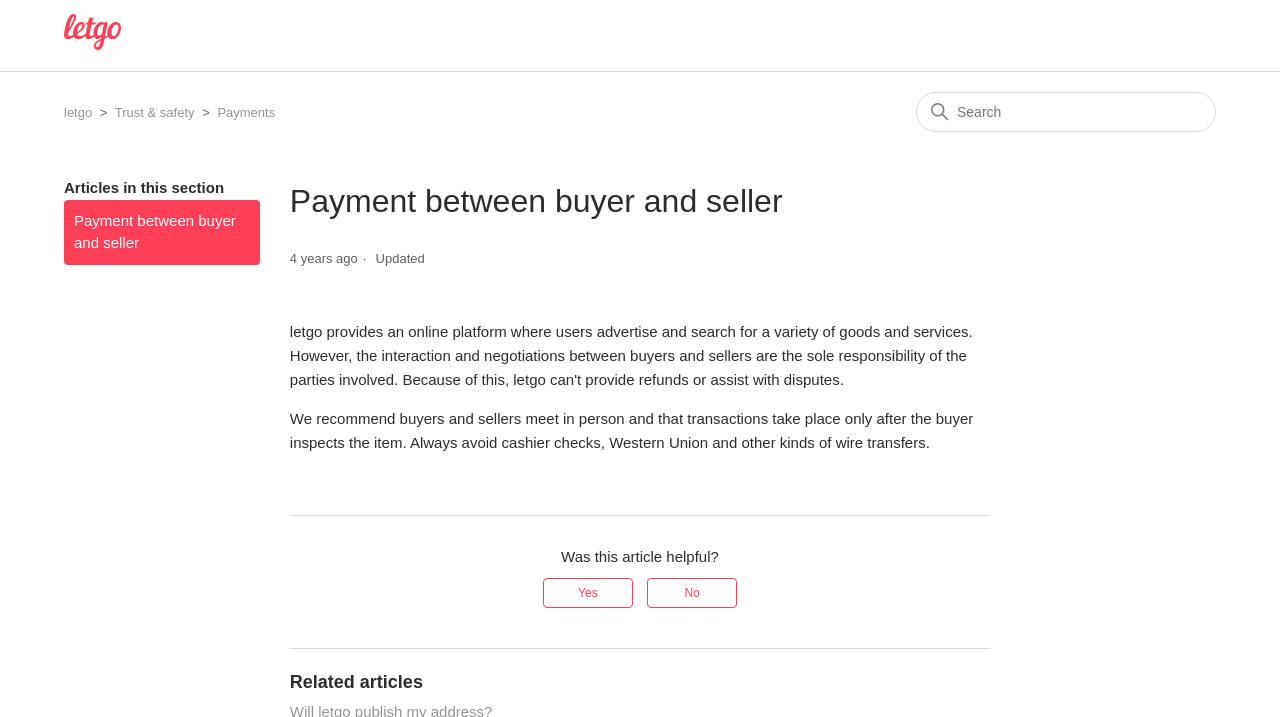Locate the bounding box coordinates of the clickable part needed for the task: "Click on Payment between buyer and seller".

[0.05, 0.278, 0.203, 0.369]